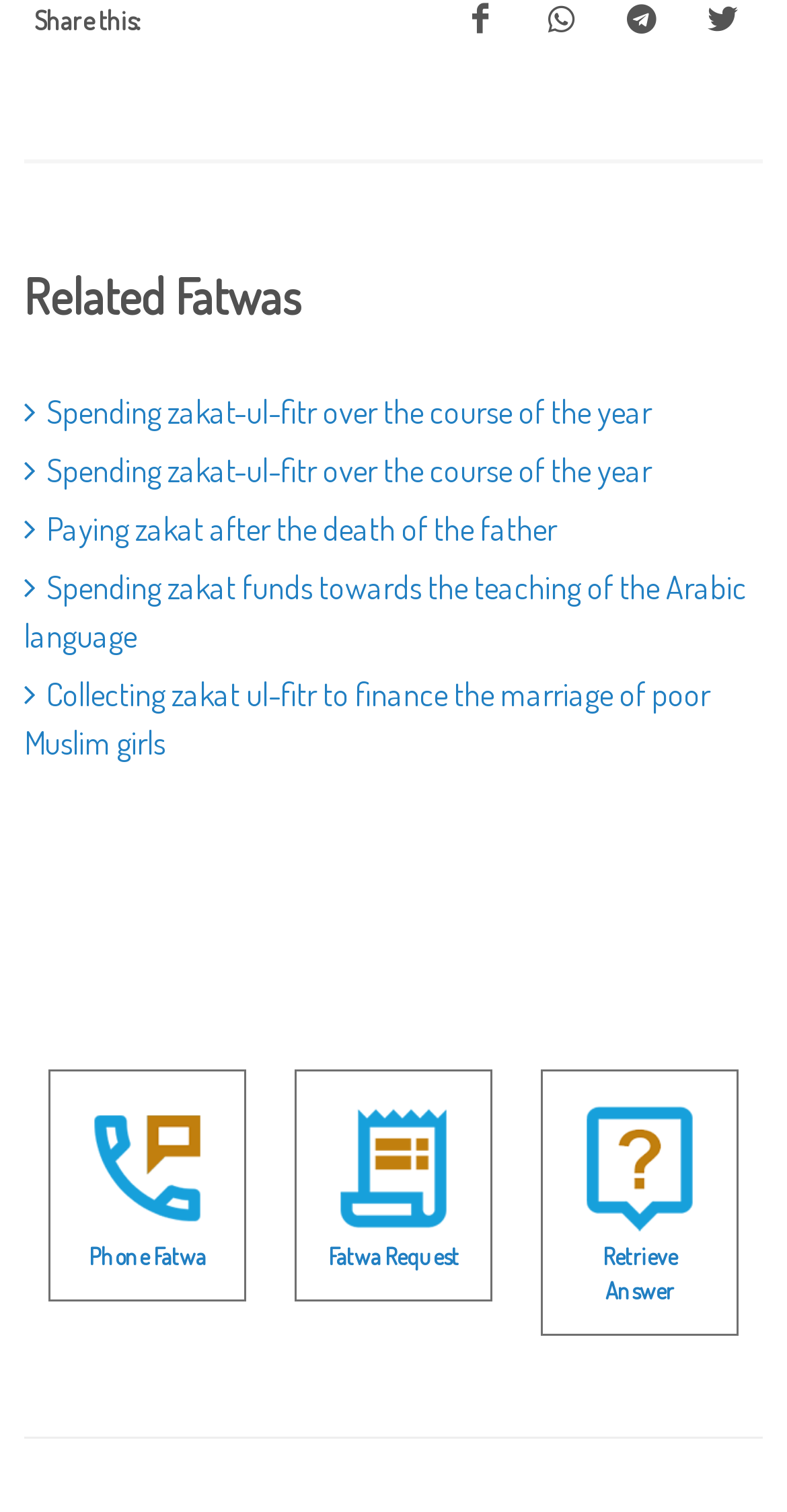Bounding box coordinates are specified in the format (top-left x, top-left y, bottom-right x, bottom-right y). All values are floating point numbers bounded between 0 and 1. Please provide the bounding box coordinate of the region this sentence describes: parent_node: Phone Fatwa

[0.097, 0.726, 0.277, 0.819]